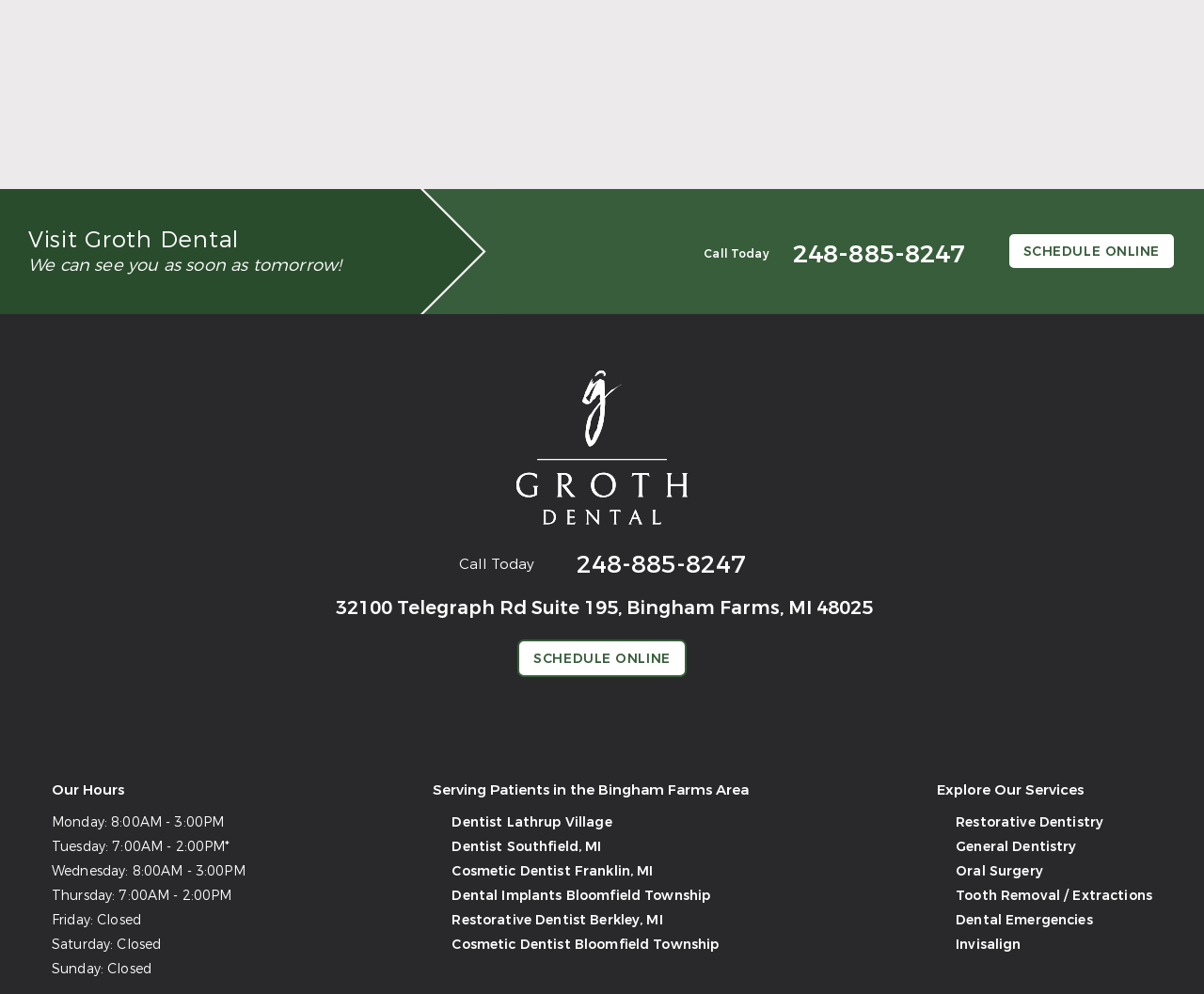Extract the bounding box coordinates for the UI element described as: "Invisalign".

[0.794, 0.941, 0.848, 0.959]